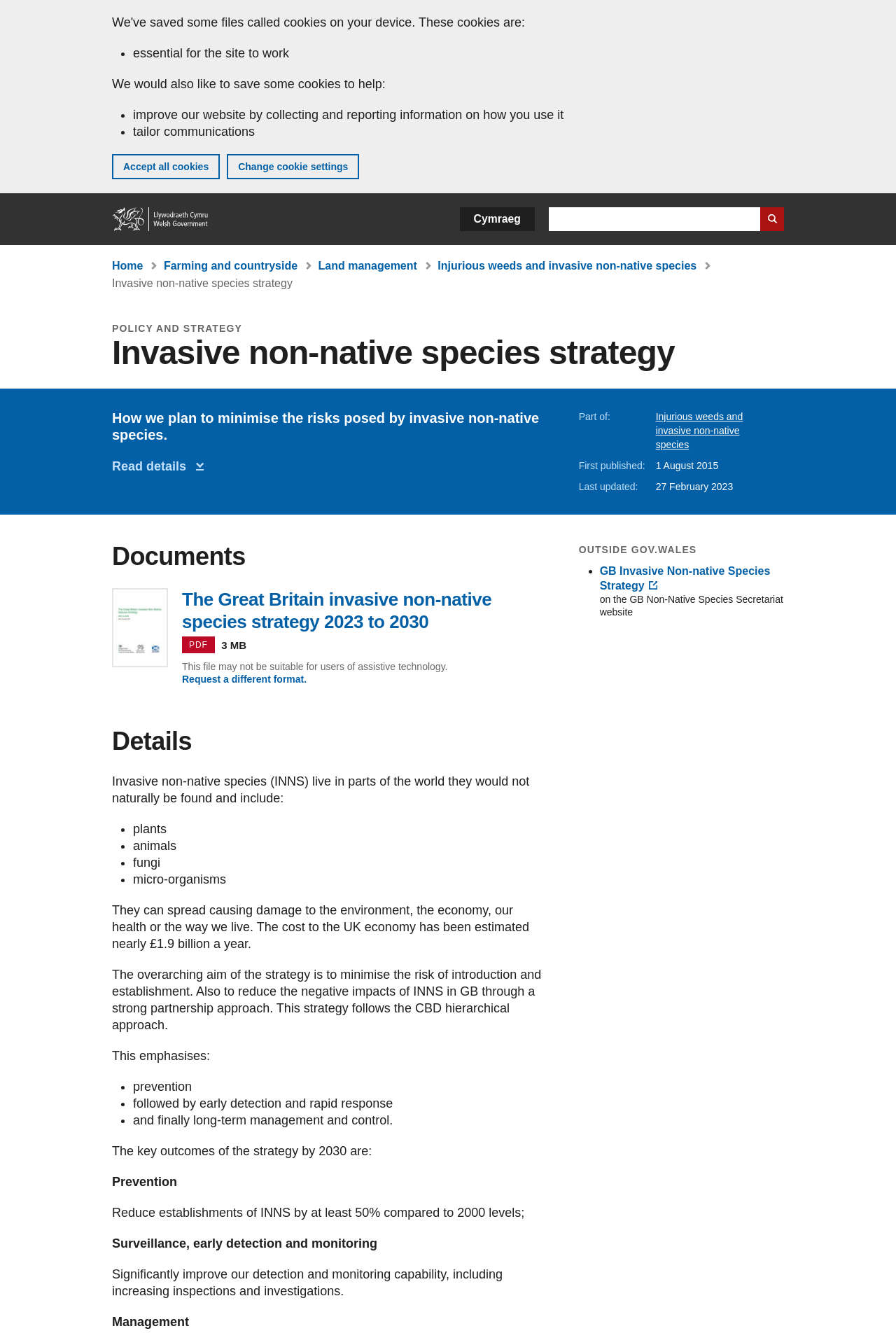Predict the bounding box coordinates for the UI element described as: "parent_node: Search name="globalkeywords"". The coordinates should be four float numbers between 0 and 1, presented as [left, top, right, bottom].

[0.612, 0.155, 0.875, 0.173]